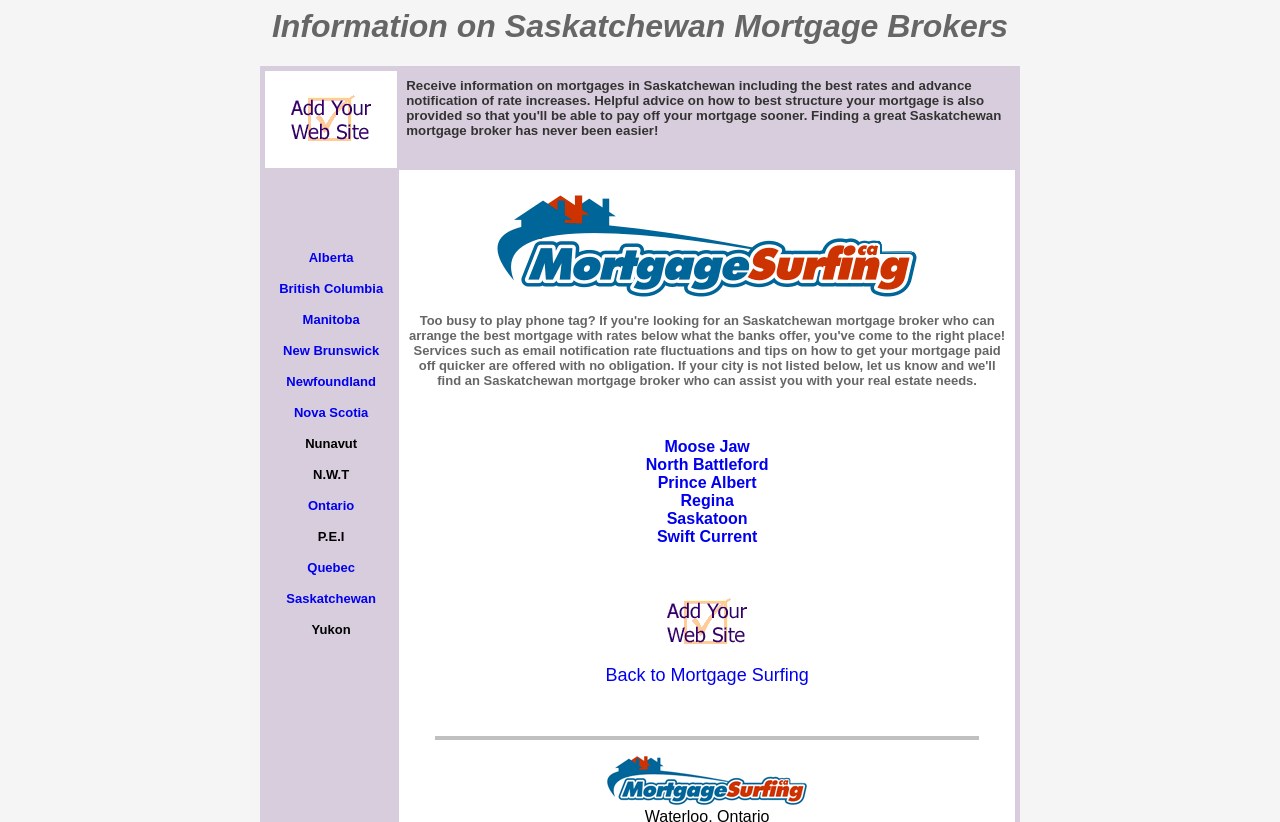Based on the element description: "Newfoundland", identify the bounding box coordinates for this UI element. The coordinates must be four float numbers between 0 and 1, listed as [left, top, right, bottom].

[0.224, 0.455, 0.294, 0.473]